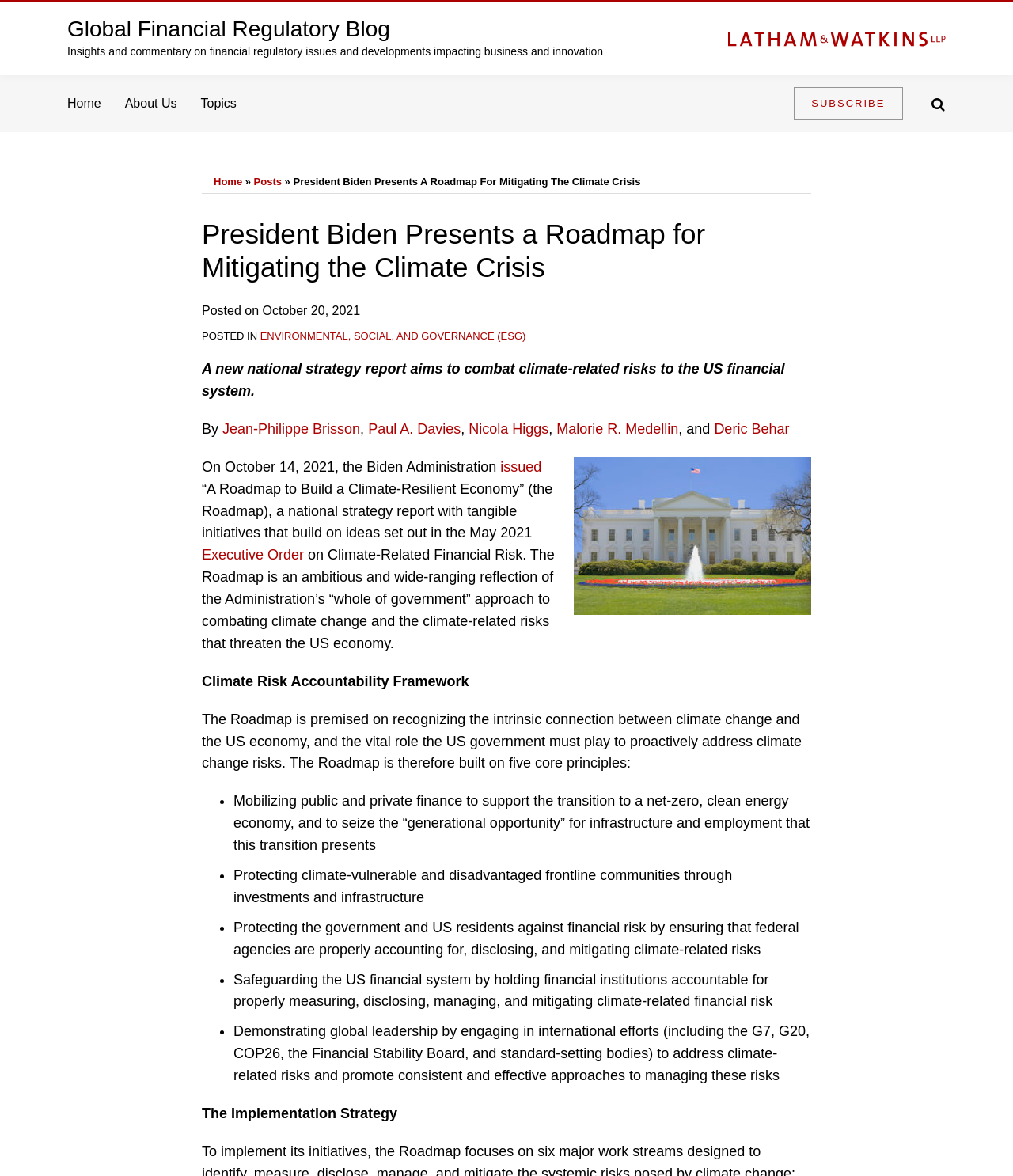Locate the bounding box of the UI element described in the following text: "Malorie R. Medellin".

[0.549, 0.358, 0.67, 0.371]